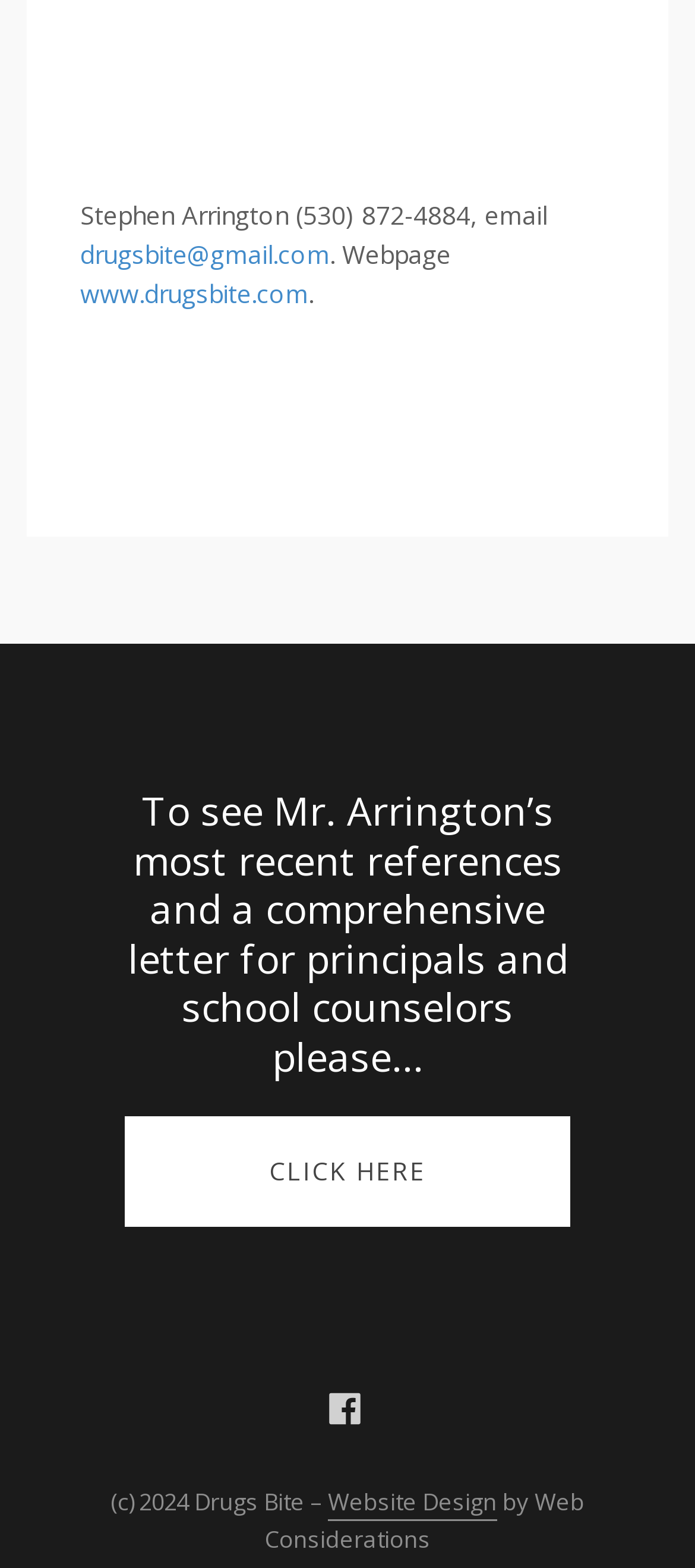Answer the following inquiry with a single word or phrase:
Who designed the website?

Web Considerations